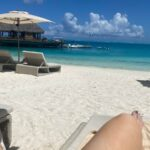What is the color of the sky?
Answer the question using a single word or phrase, according to the image.

Blue